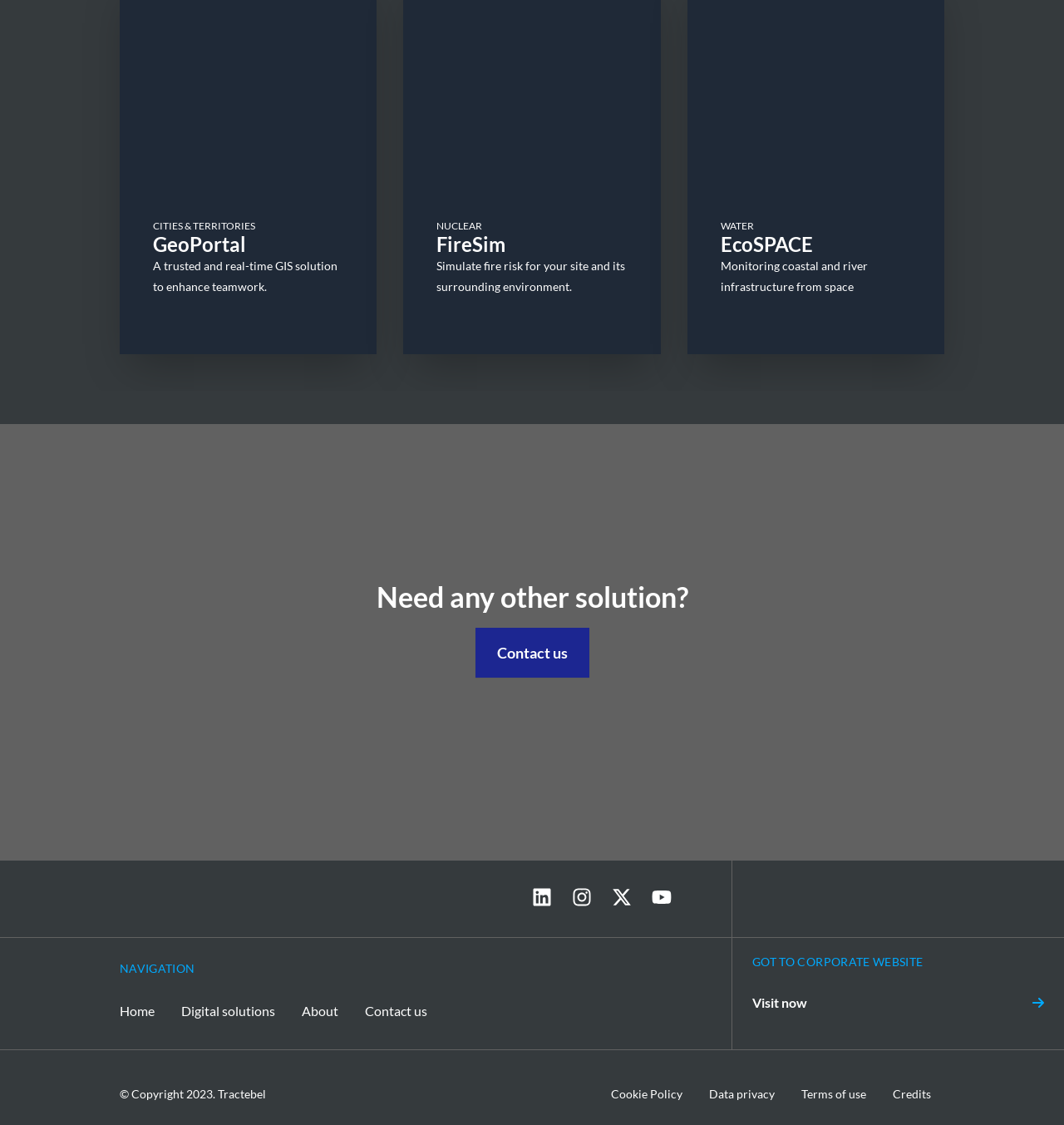Please determine the bounding box coordinates of the element's region to click for the following instruction: "Visit LinkedIn".

[0.5, 0.789, 0.519, 0.81]